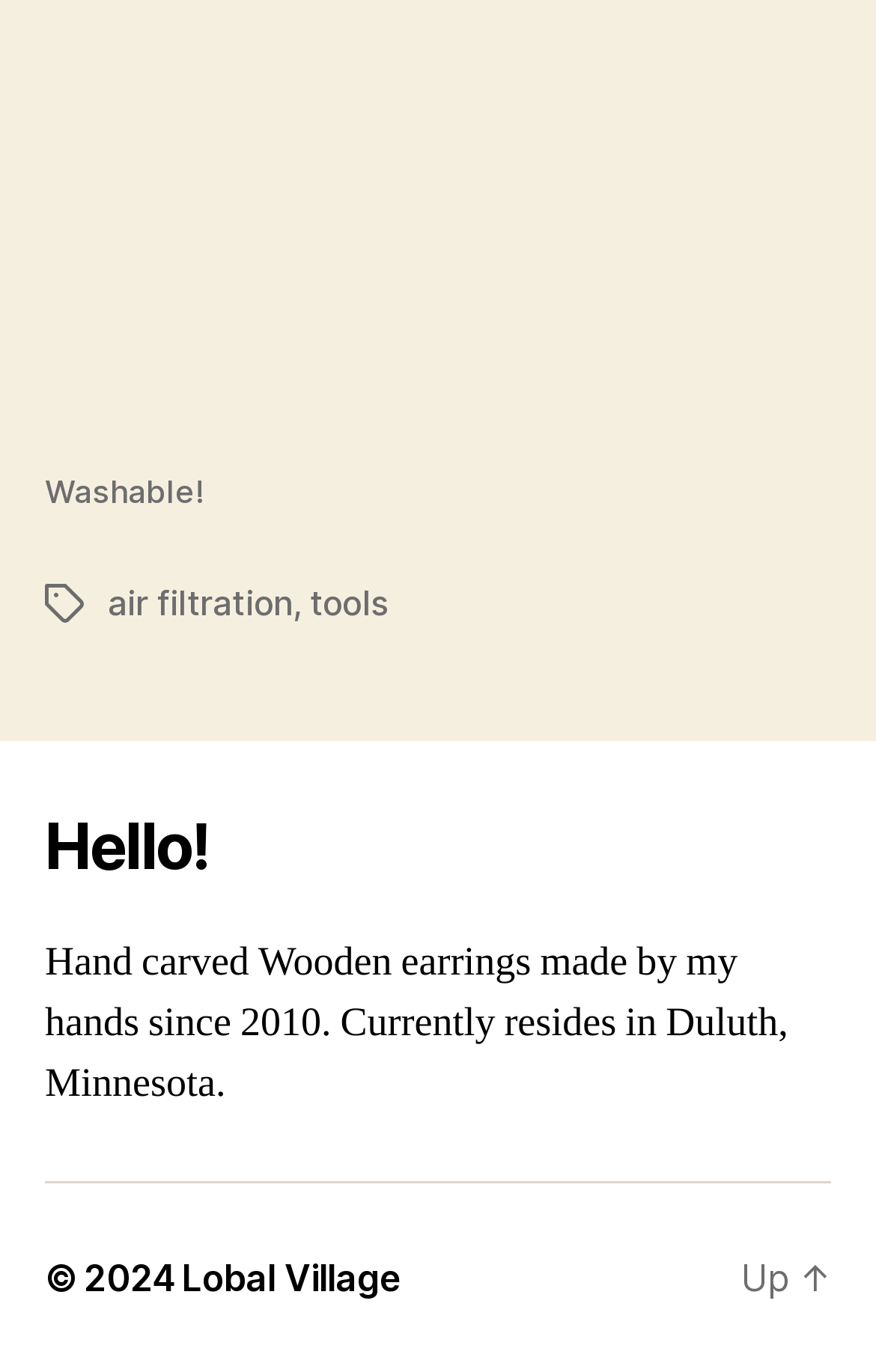Please respond to the question using a single word or phrase:
What is the name of the village mentioned?

Lobal Village